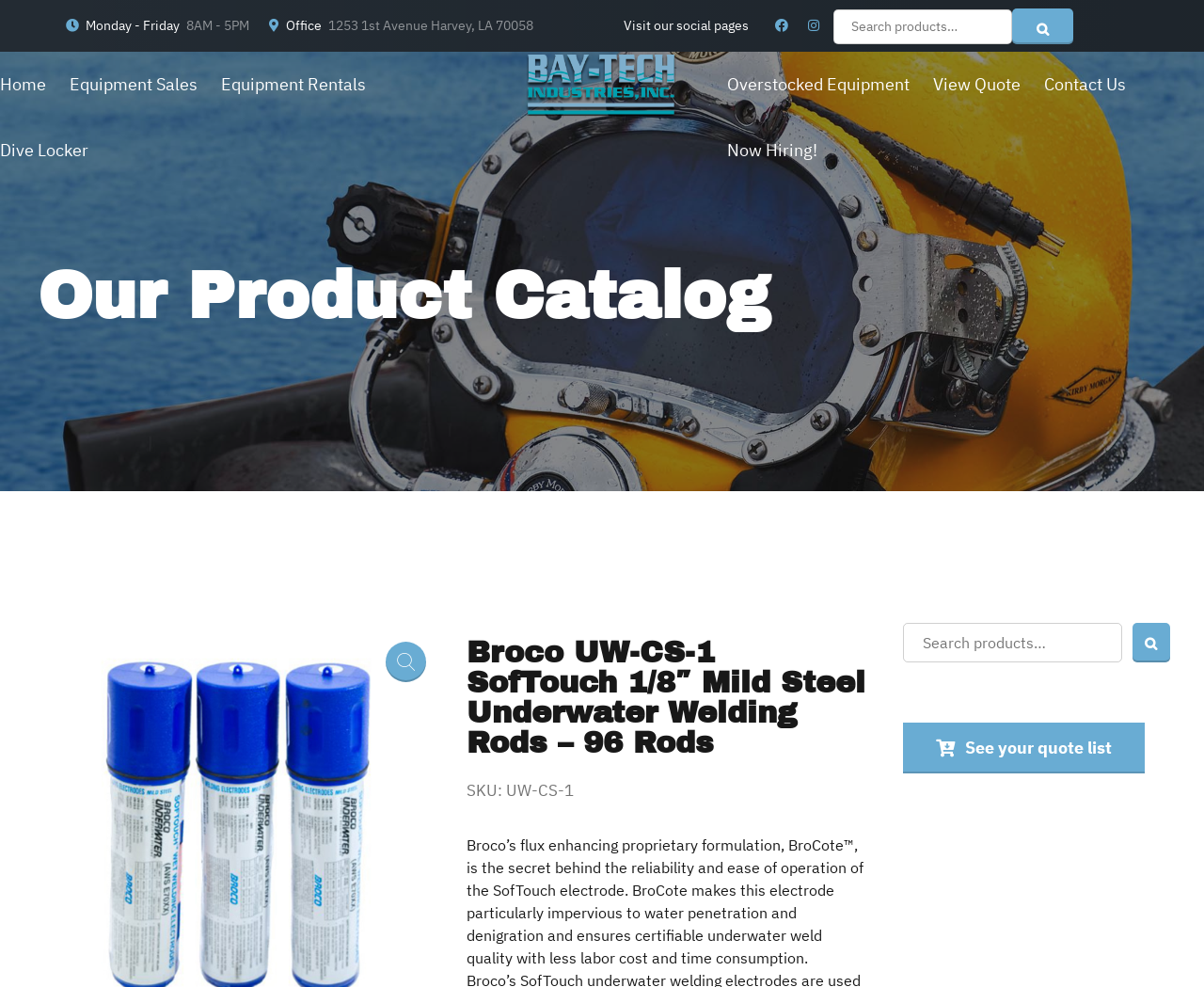Please locate the bounding box coordinates of the element that needs to be clicked to achieve the following instruction: "View quote". The coordinates should be four float numbers between 0 and 1, i.e., [left, top, right, bottom].

[0.775, 0.052, 0.848, 0.119]